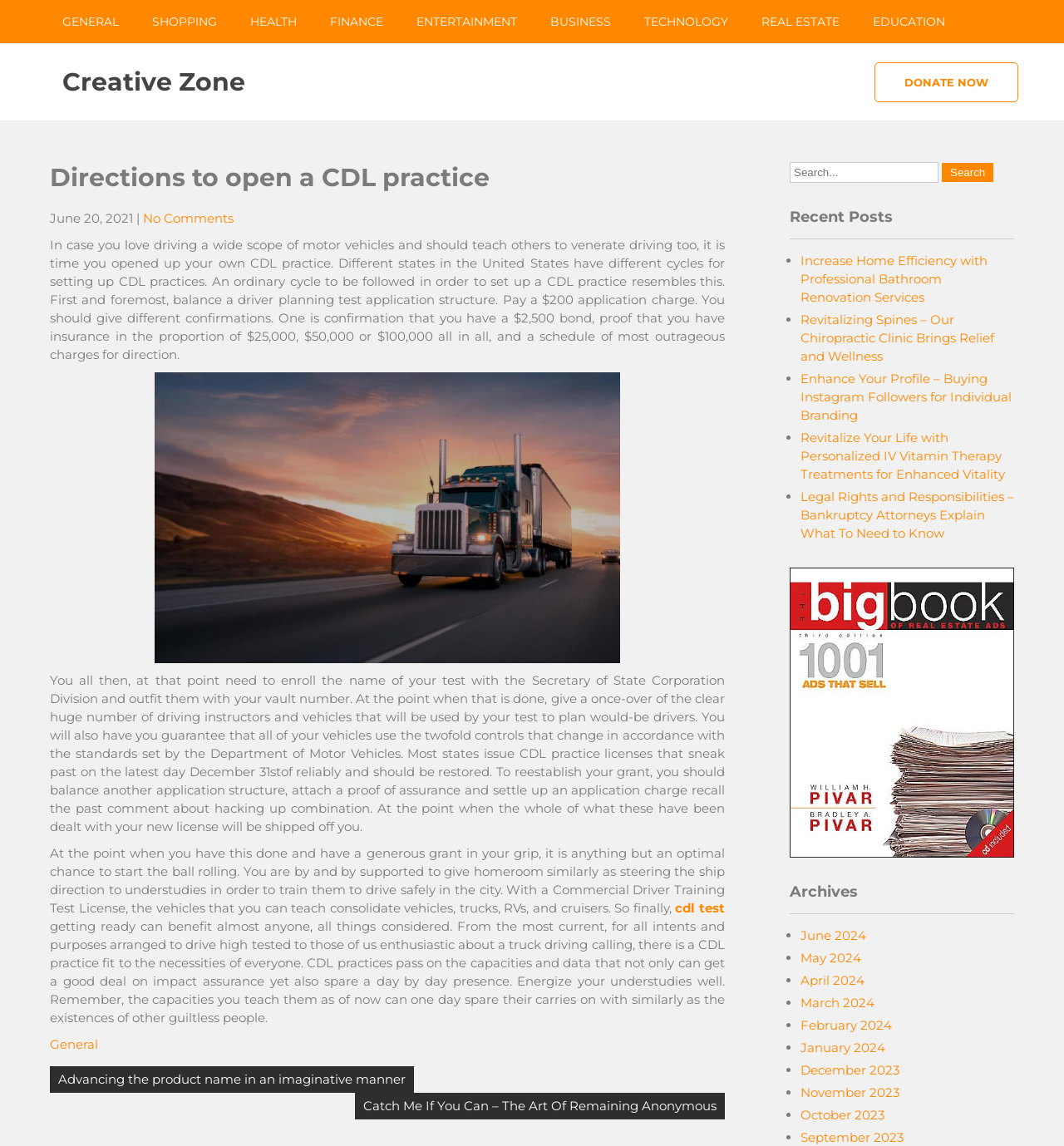What is the duration of a CDL practice license?
Based on the image, provide your answer in one word or phrase.

Until December 31st